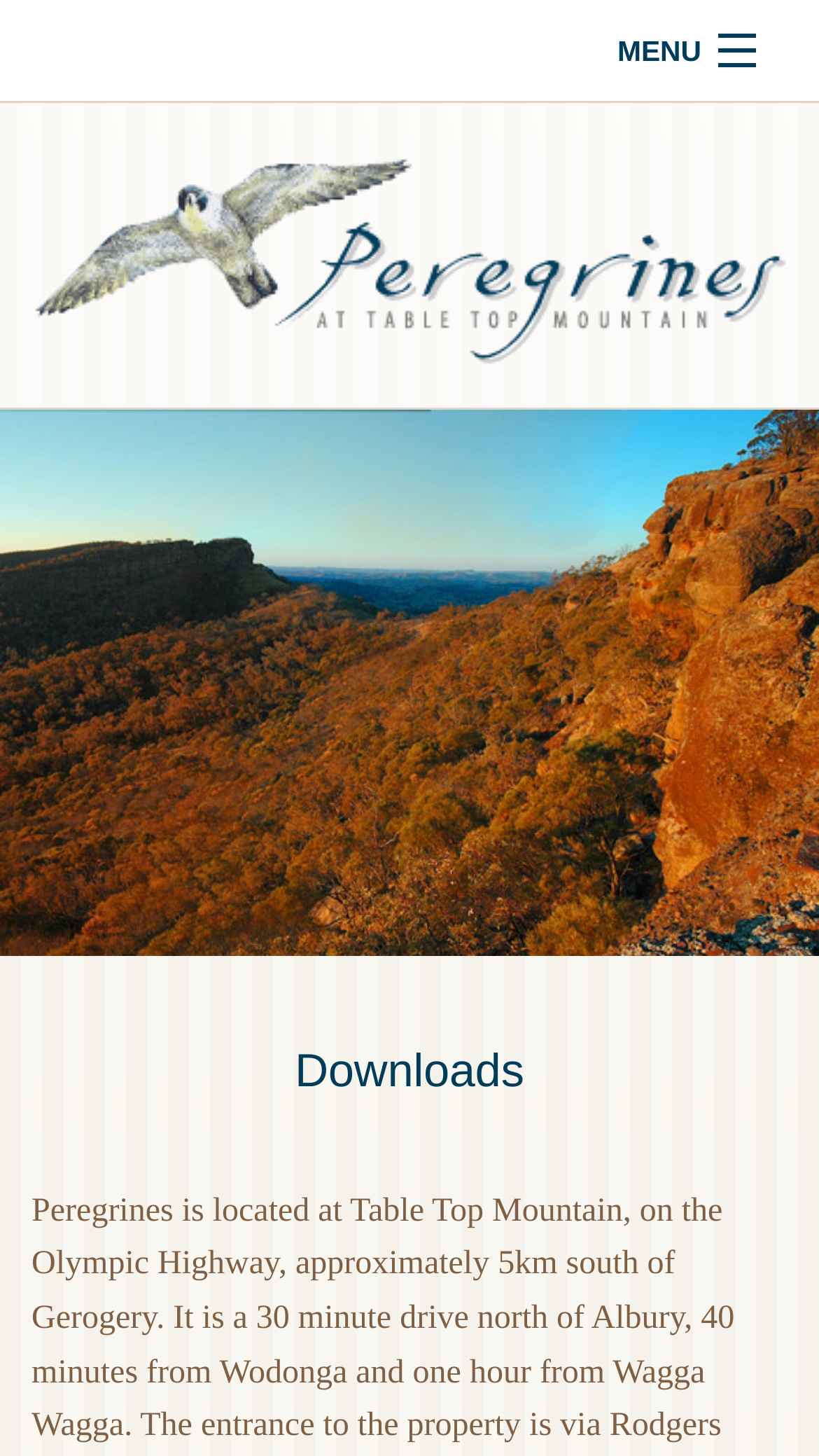Provide a one-word or brief phrase answer to the question:
What is the location of the wedding venue?

At the foot of Table Top Mountain